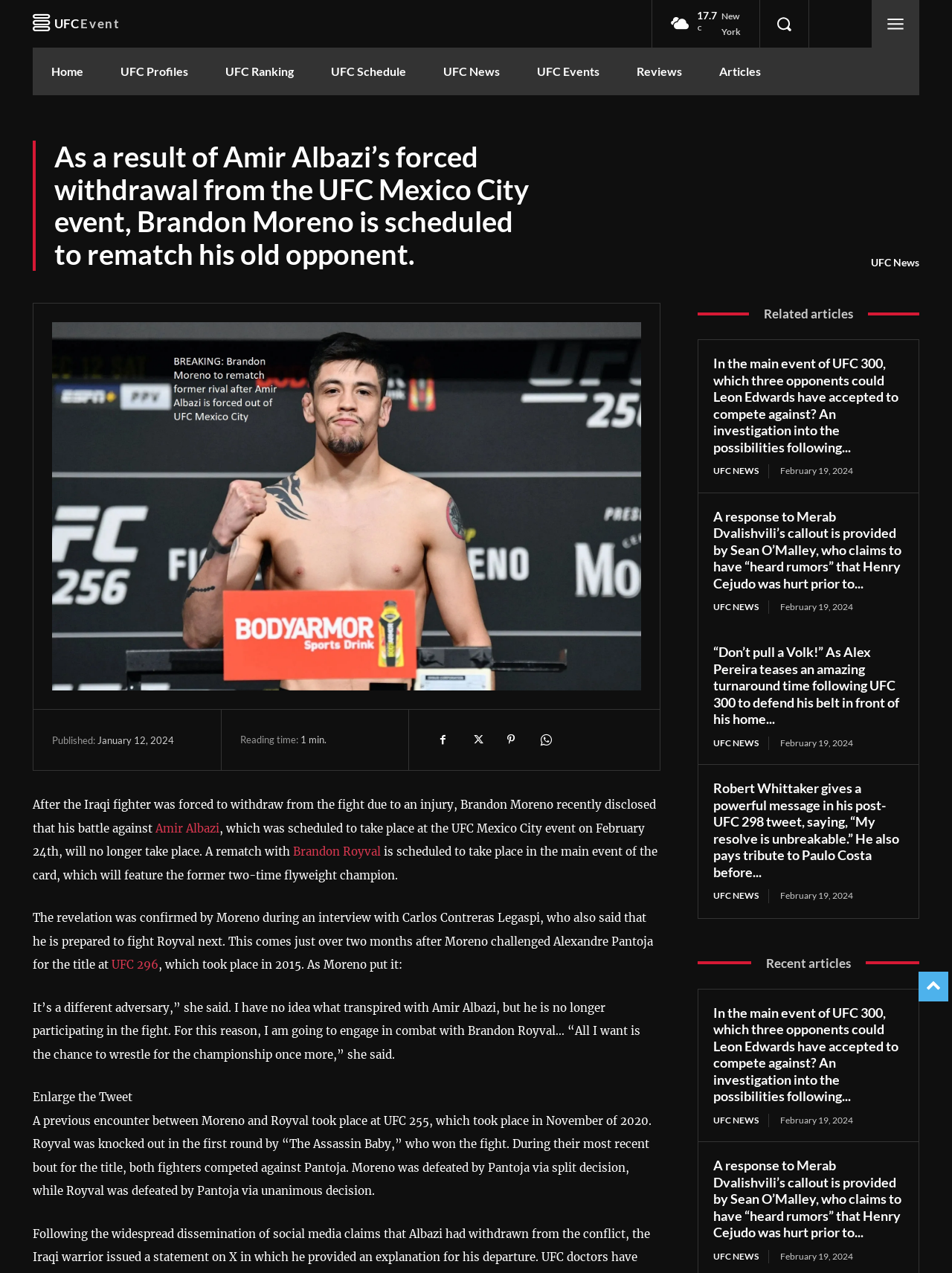Identify the bounding box coordinates of the element that should be clicked to fulfill this task: "Go to UFC Event". The coordinates should be provided as four float numbers between 0 and 1, i.e., [left, top, right, bottom].

[0.034, 0.011, 0.127, 0.027]